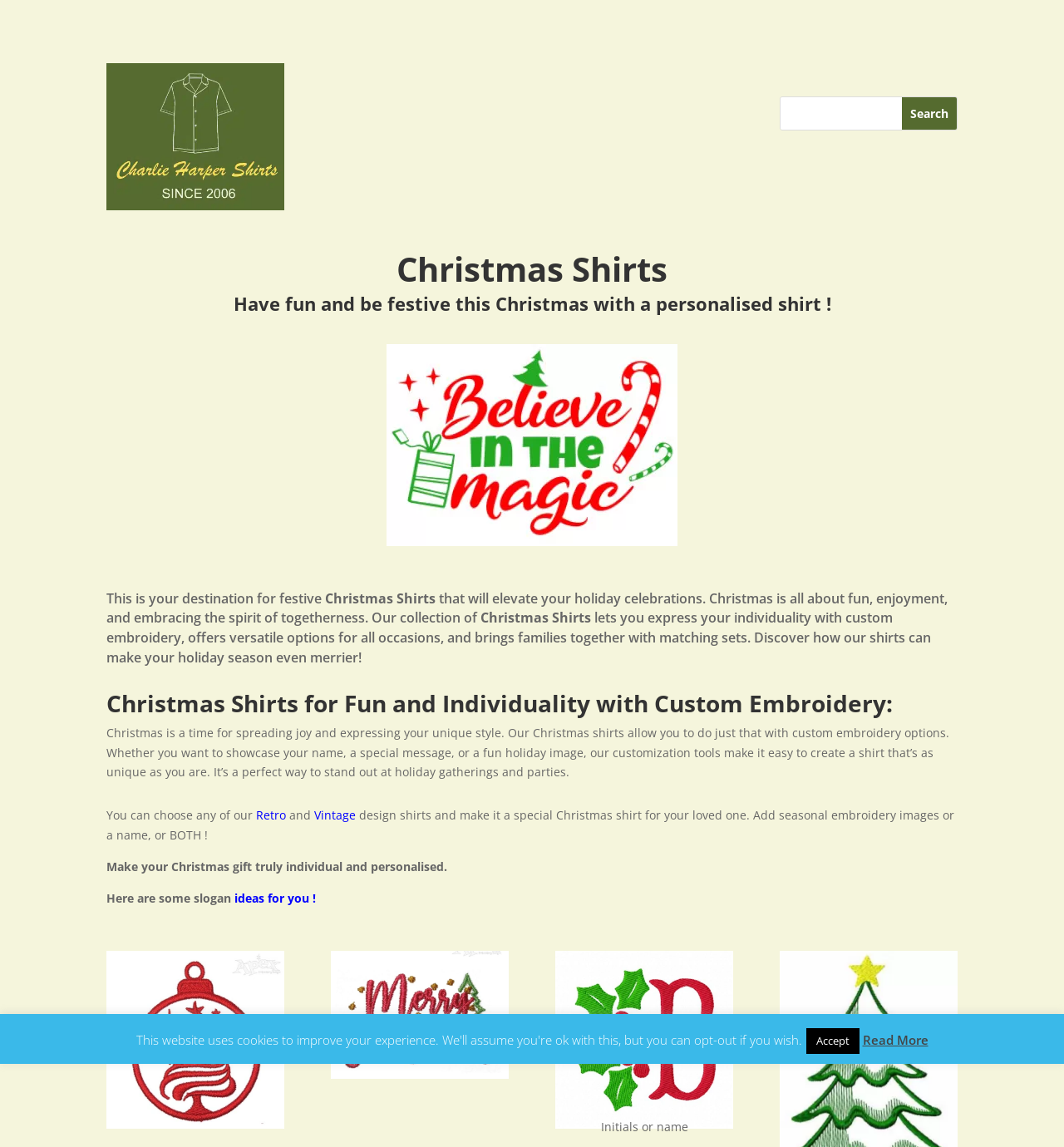What type of images can be added to the shirts?
Using the image as a reference, answer with just one word or a short phrase.

Seasonal embroidery images